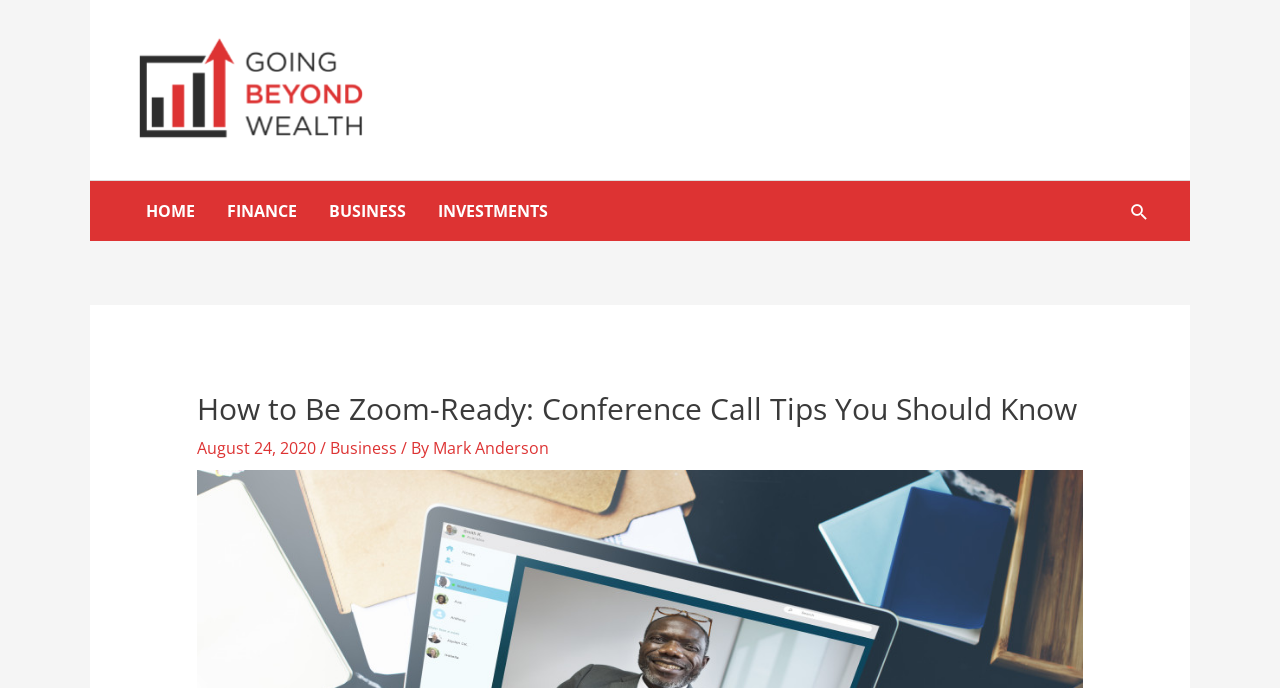When was the article published?
Use the image to answer the question with a single word or phrase.

August 24, 2020